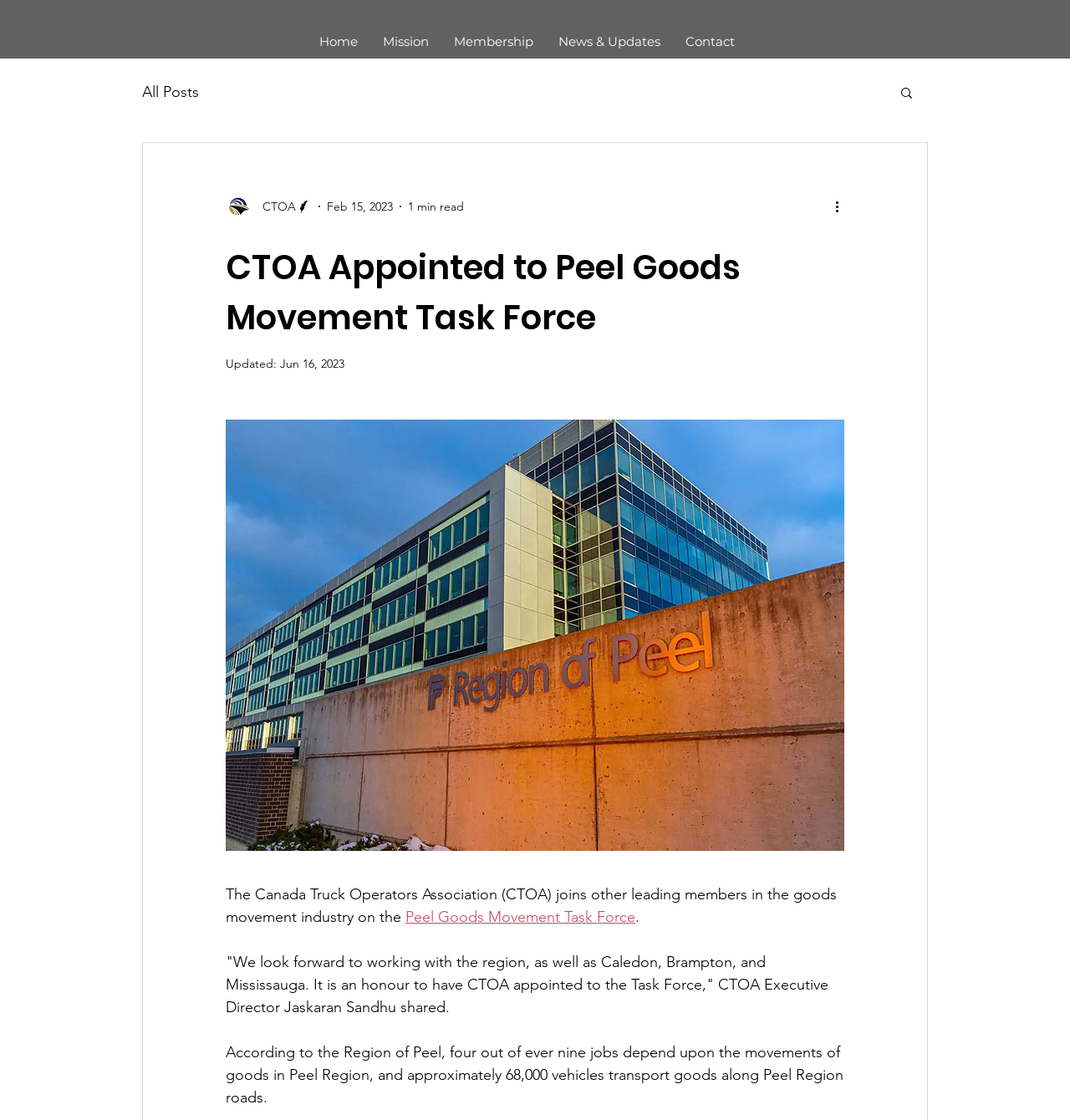By analyzing the image, answer the following question with a detailed response: How many vehicles transport goods along Peel Region roads?

The number of vehicles can be found in the text 'According to the Region of Peel, four out of every nine jobs depend upon the movements of goods in Peel Region, and approximately 68,000 vehicles transport goods along Peel Region roads.'